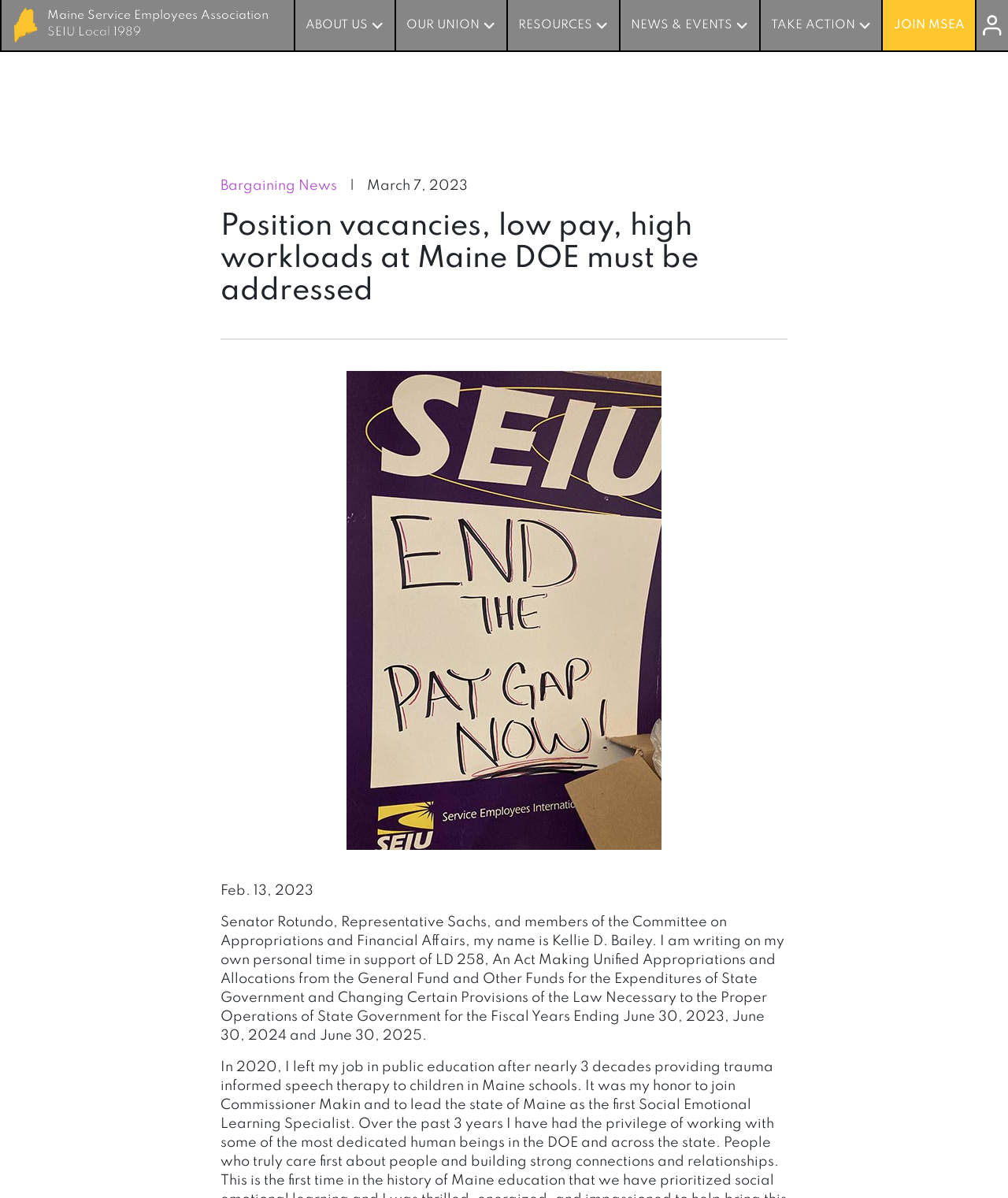Please find the bounding box for the UI component described as follows: "About Us".

[0.293, 0.0, 0.391, 0.042]